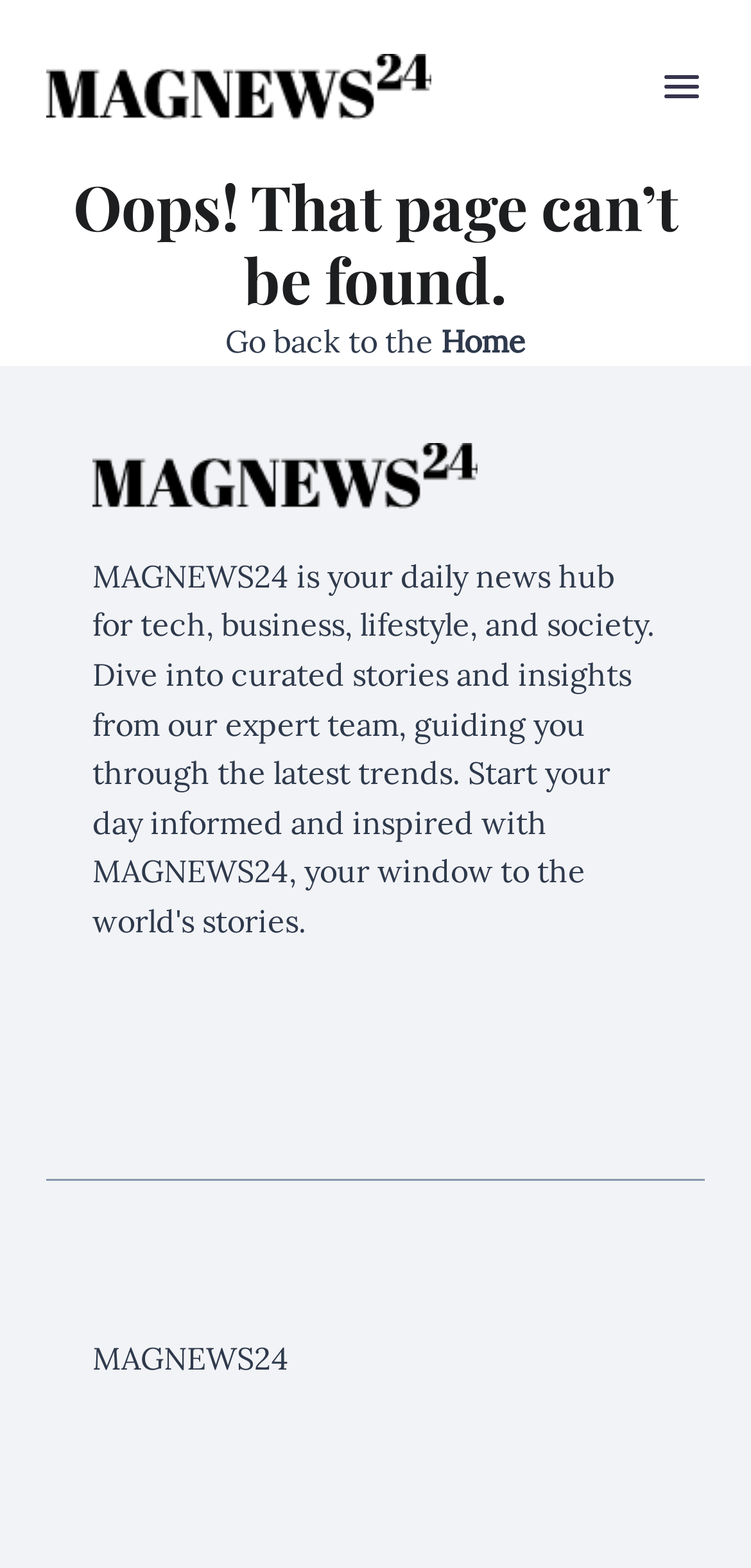Kindly respond to the following question with a single word or a brief phrase: 
What is the text of the main heading?

Oops! That page can’t be found.